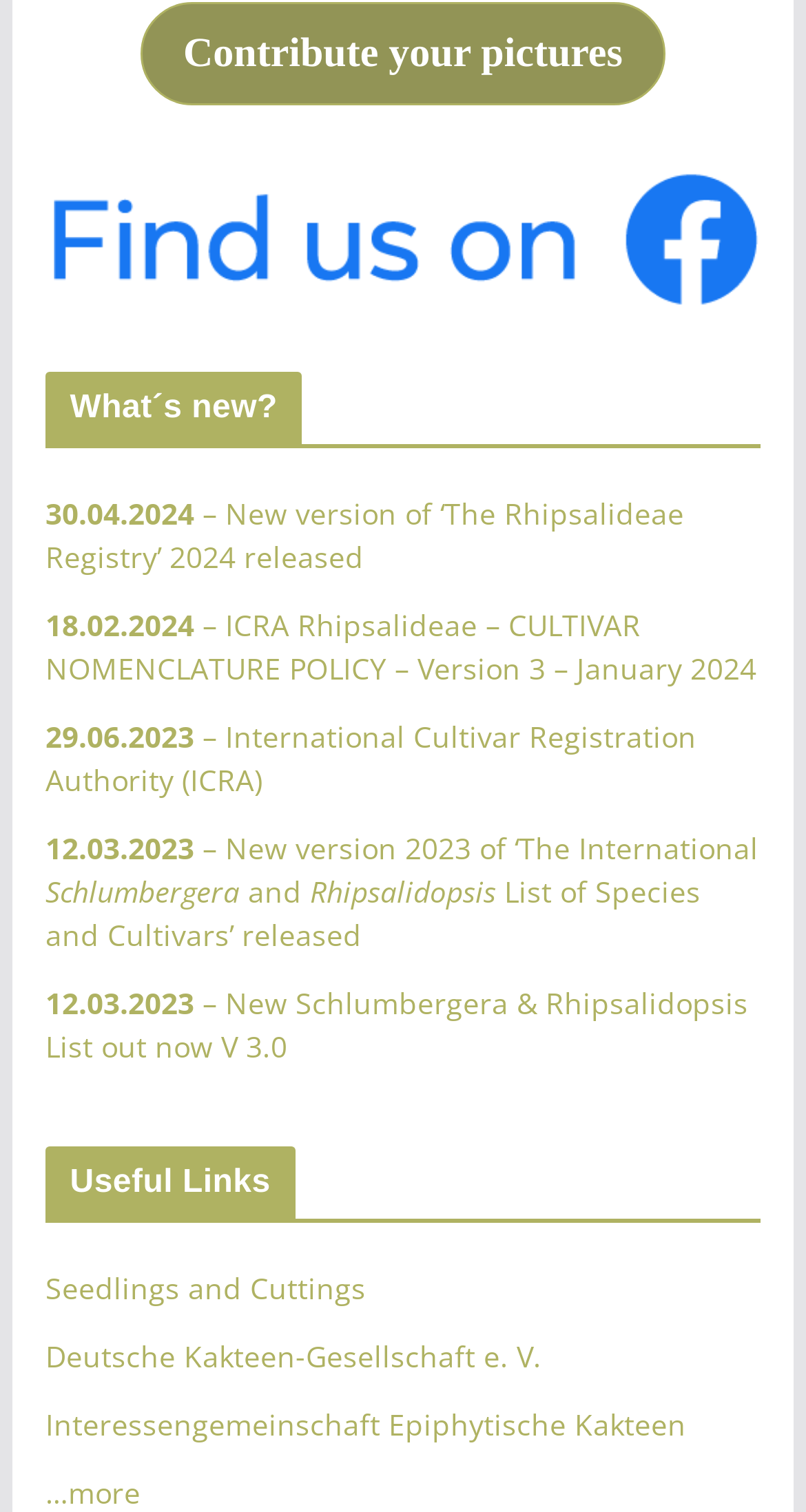Provide a single word or phrase to answer the given question: 
What is the purpose of the 'Contribute your pictures' link?

To contribute pictures